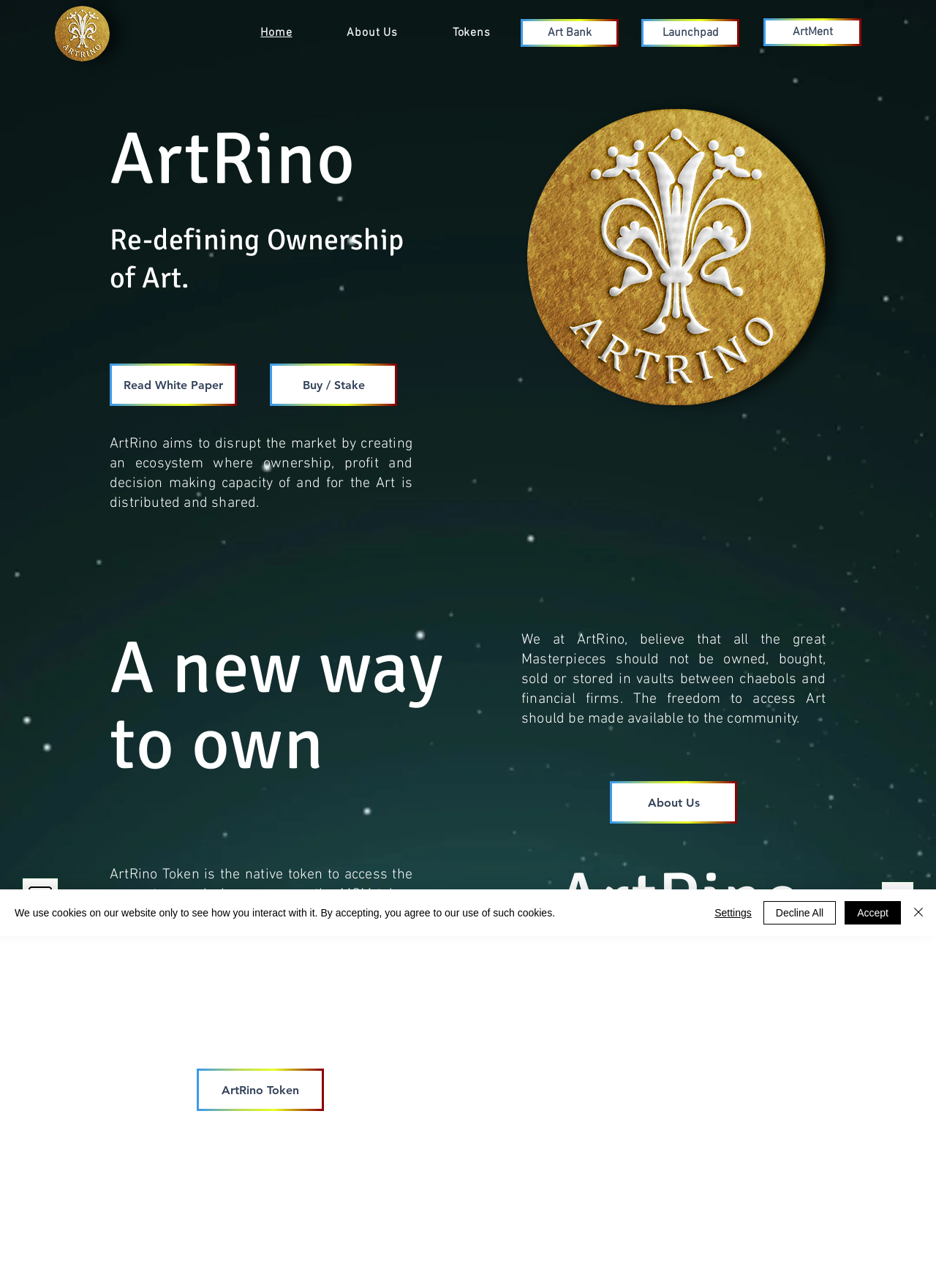Generate a comprehensive description of the webpage content.

The webpage is about ArtRino, a platform that aims to disrupt the market by creating an ecosystem where ownership, profit, and decision-making capacity of and for art is distributed and shared. 

At the top left corner, there is a logo image of ArtRino, accompanied by a navigation menu with links to "Home", "About Us", and "Tokens". To the right of the navigation menu, there are links to "Art Bank", "Launchpad", and "ArtMent". 

Below the navigation menu, there is a heading that reads "ArtRino" followed by a subheading that says "Re-defining Ownership of Art." A link to "Read White Paper" is placed below the subheading. 

To the right of the link, there is a button labeled "Buy / Stake". Below this section, there is a heading that summarizes the mission of ArtRino, followed by another heading that says "A new way to own". 

The webpage then presents a statement that expresses the platform's belief in making art accessible to the community, rather than being owned by a few individuals or firms. A link to "About Us" is placed below this statement. 

Further down, there is a section that discusses the ArtRino Token, which is the native token to access the ecosystem. The token is listed on Pancake Swap, and the platform is expanding its presence rapidly. 

Below this section, there is a heading that says "The MOM Token", followed by a link to "ArtRino Token". 

At the bottom left corner, there is a heading that says "WDAF" (World Digital Art Fair), which aims to contribute to the development of the digital art industry. 

At the bottom right corner, there are links to "Contact Us" and "Go Up". 

Finally, there is a cookie alert at the bottom of the page, which informs users that the website uses cookies to see how they interact with it. The alert provides options to "Accept", "Decline All", or "Settings".